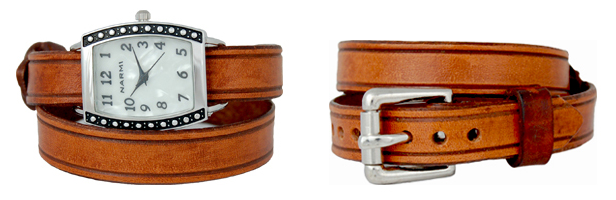Provide a comprehensive description of the image.

This image showcases a beautifully handcrafted leather wrap watch designed for women. The watch features a square watch face with a sleek, mother-of-pearl finish accented by bold, black numbers. The unique, stylish design includes a brown leather strap that elegantly wraps around the wrist, measuring 1/2 inch wide, and is also available in black. The watch band is adjustable, accommodating wrist sizes from 5 3/4 to 7 1/4 inches, making it versatile for various wearers. Additionally, the watch is battery-operated and water-resistant, combining both functionality and aesthetics. Its chic, handcrafted appeal is perfect for those looking to add a touch of elegance to their accessory collection, with a price tag of $69.99. 